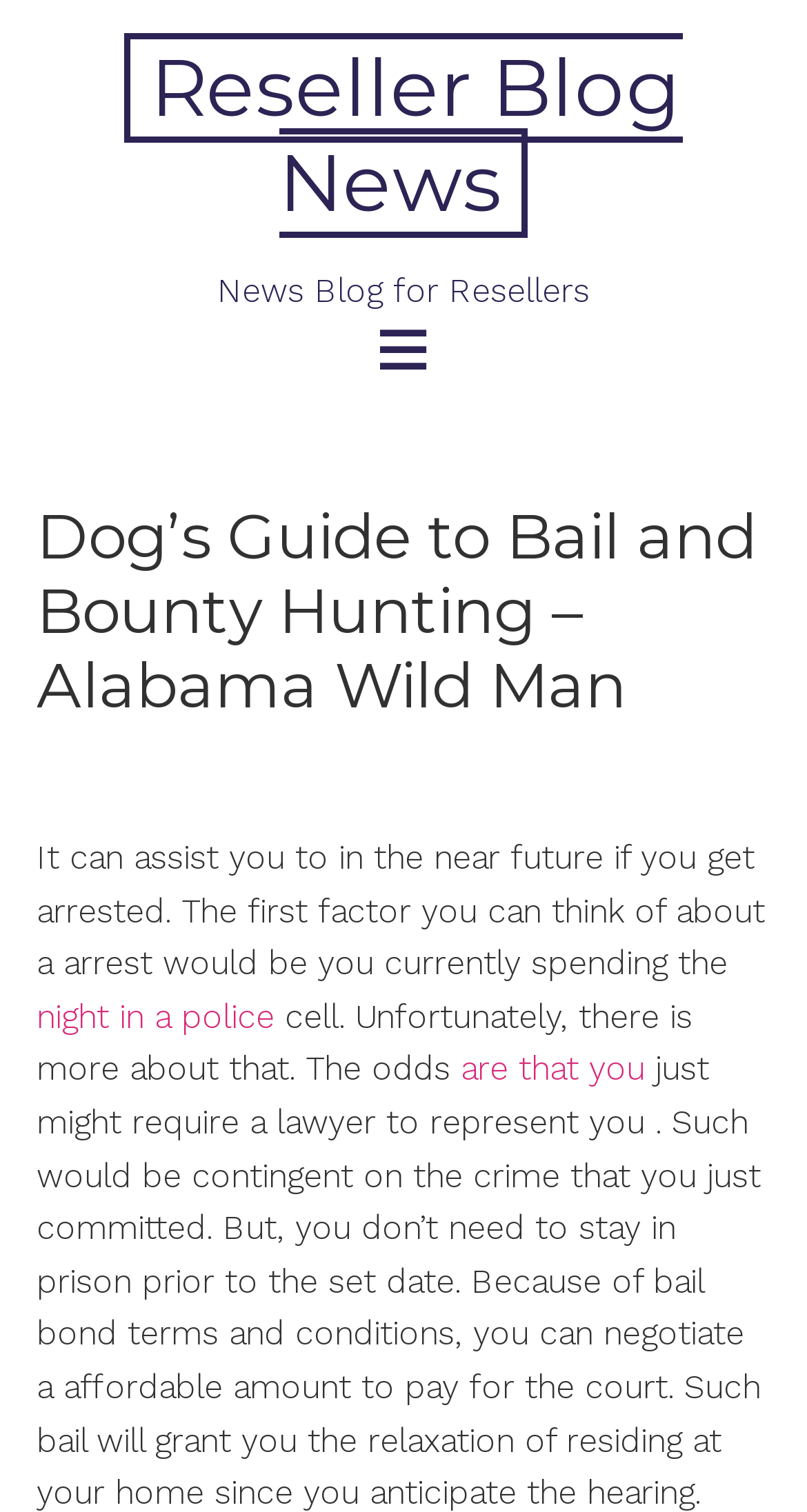What is the author's concern about getting arrested?
Refer to the screenshot and deliver a thorough answer to the question presented.

I found this answer by reading the text 'It can assist you to in the near future if you get arrested. The first factor you can think of about a arrest would be you currently spending the night in a police cell.' which implies that the author is concerned about spending the night in a police cell if one gets arrested.